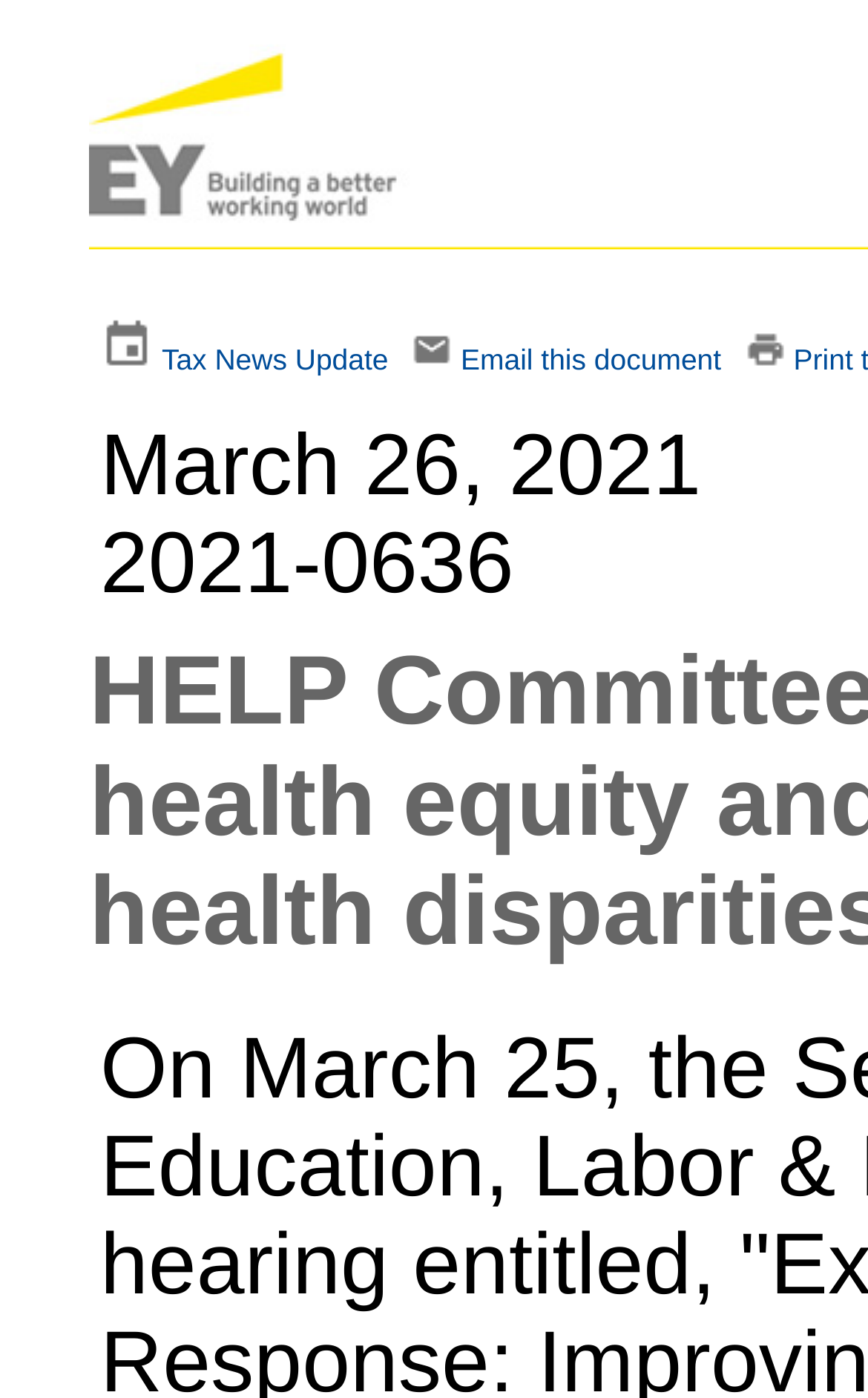Reply to the question below using a single word or brief phrase:
What is the purpose of the HELP Committee hearing?

Improving health equity